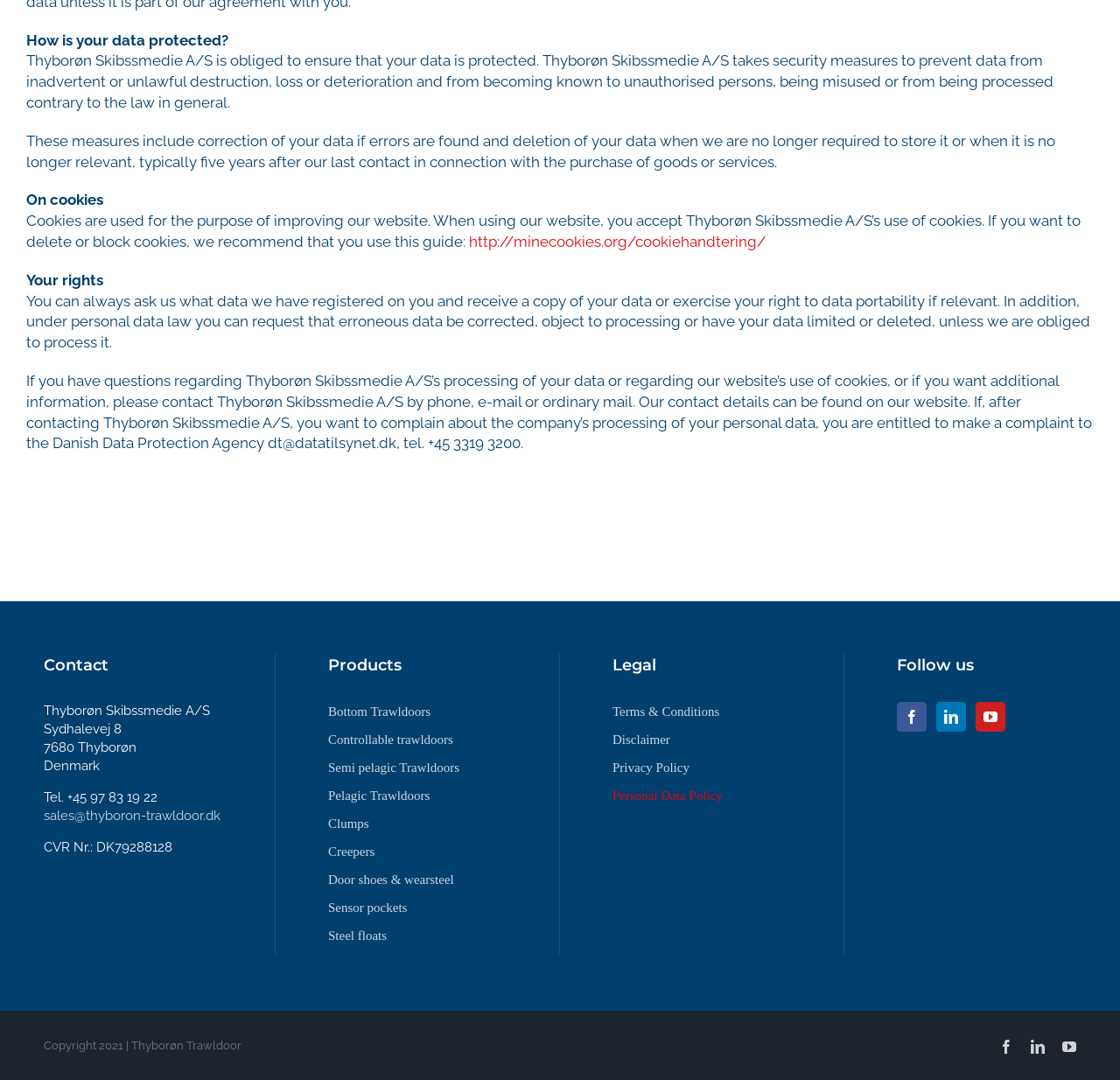How many social media platforms are listed?
Respond with a short answer, either a single word or a phrase, based on the image.

3